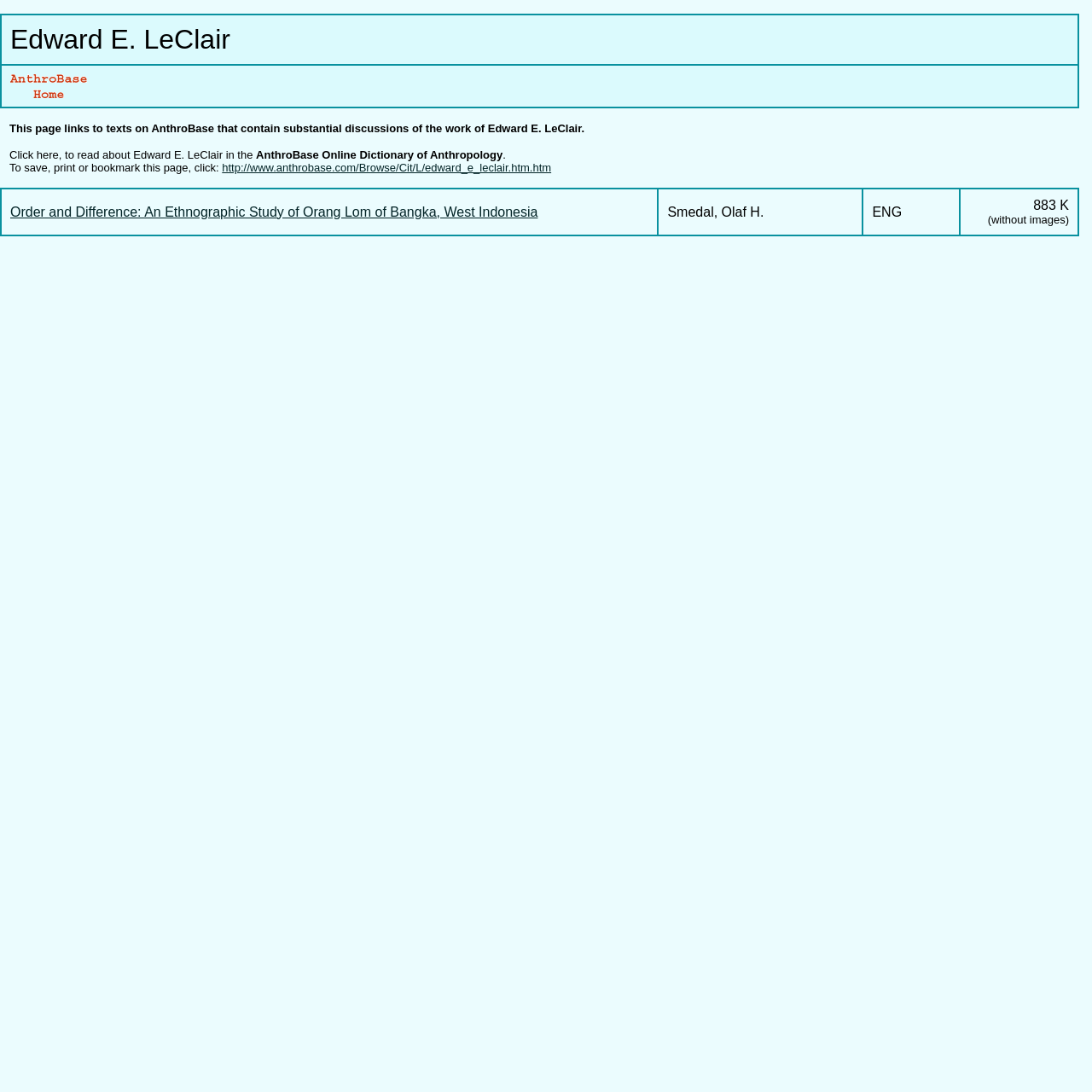Provide a thorough summary of the webpage.

The webpage is dedicated to Edward E. LeClair, an anthropologist, and provides a searchable database of anthropological texts. At the top, there is a table with two rows, where the first row contains the name "Edward E. LeClair" and the second row has an image and a link. 

Below the table, there is a paragraph of text that explains the purpose of the page, which is to link to texts on AnthroBase that discuss the work of Edward E. LeClair. 

Following this, there are three lines of text that provide additional information about Edward E. LeClair, including a link to the AnthroBase Online Dictionary of Anthropology. 

Next, there is a line of text that instructs the user on how to save, print, or bookmark the page, accompanied by a link. 

Further down, there is another table with a single row that lists a publication titled "Order and Difference: An Ethnographic Study of Orang Lom of Bangka, West Indonesia" along with the author's name, language, and file size. The publication title is a clickable link.